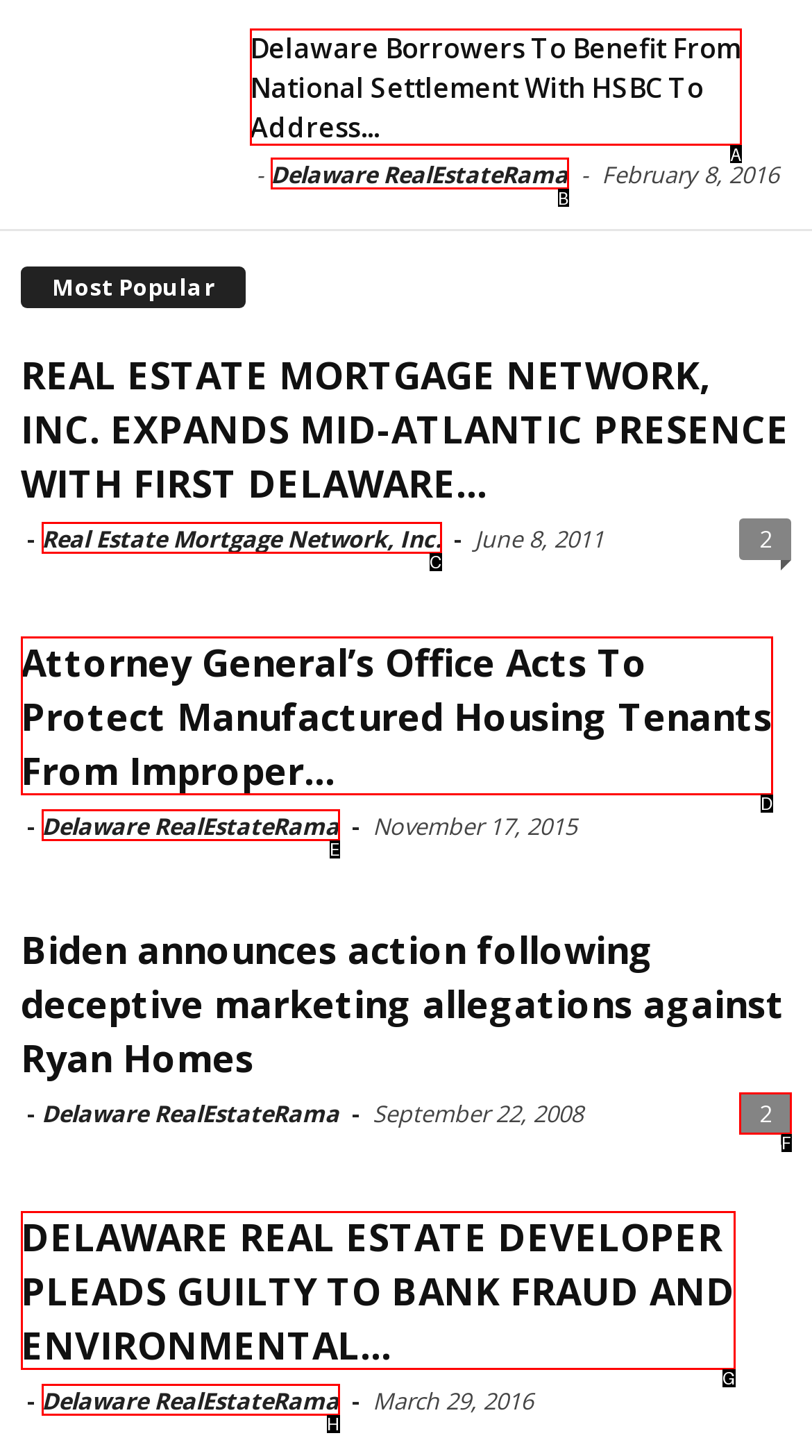Point out the specific HTML element to click to complete this task: Read Delaware Borrowers To Benefit From National Settlement With HSBC To Address article Reply with the letter of the chosen option.

A